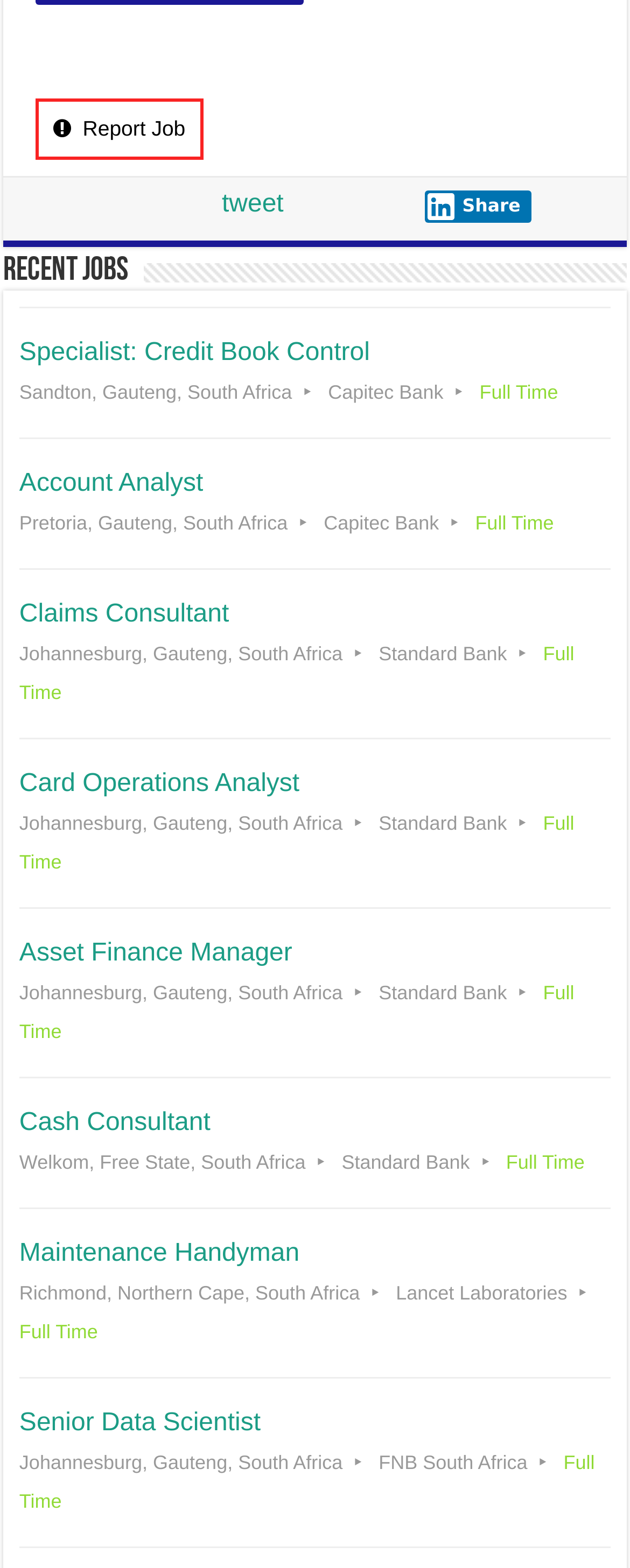Determine the bounding box coordinates of the clickable element to achieve the following action: 'Tweet about the webpage'. Provide the coordinates as four float values between 0 and 1, formatted as [left, top, right, bottom].

[0.352, 0.121, 0.45, 0.139]